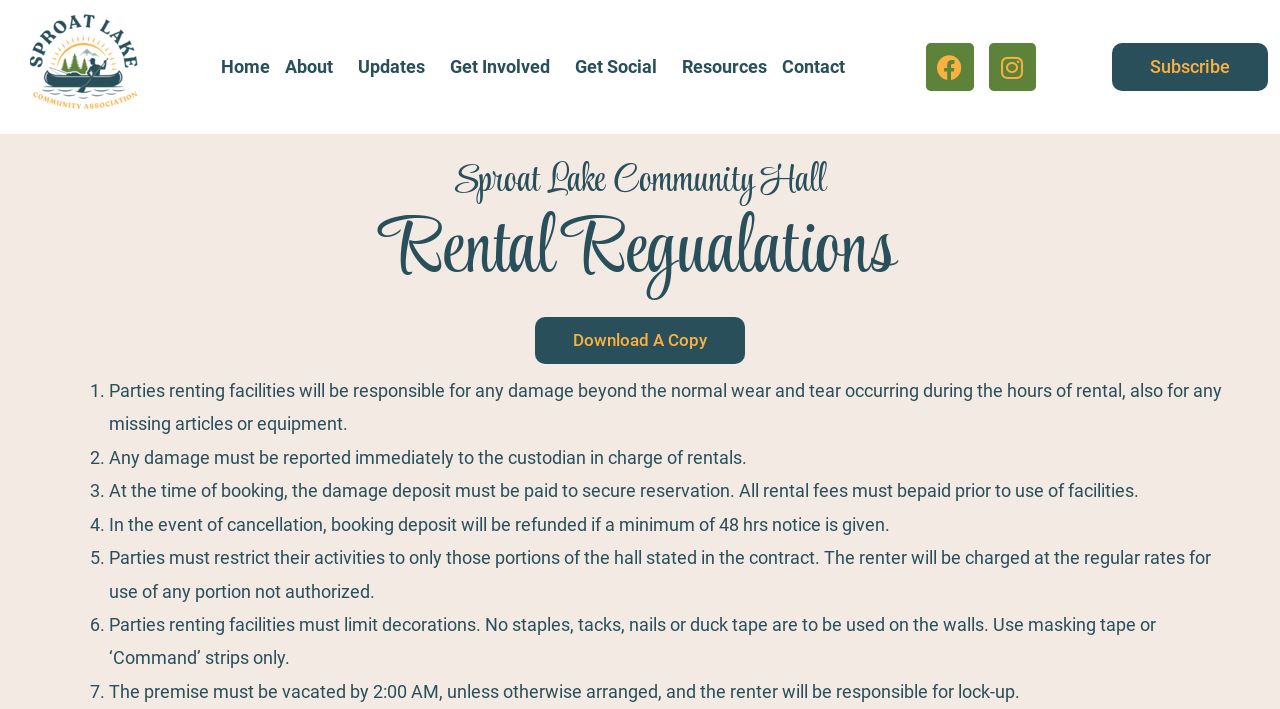What is the latest time parties can stay in the hall?
Examine the image and give a concise answer in one word or a short phrase.

2:00 AM